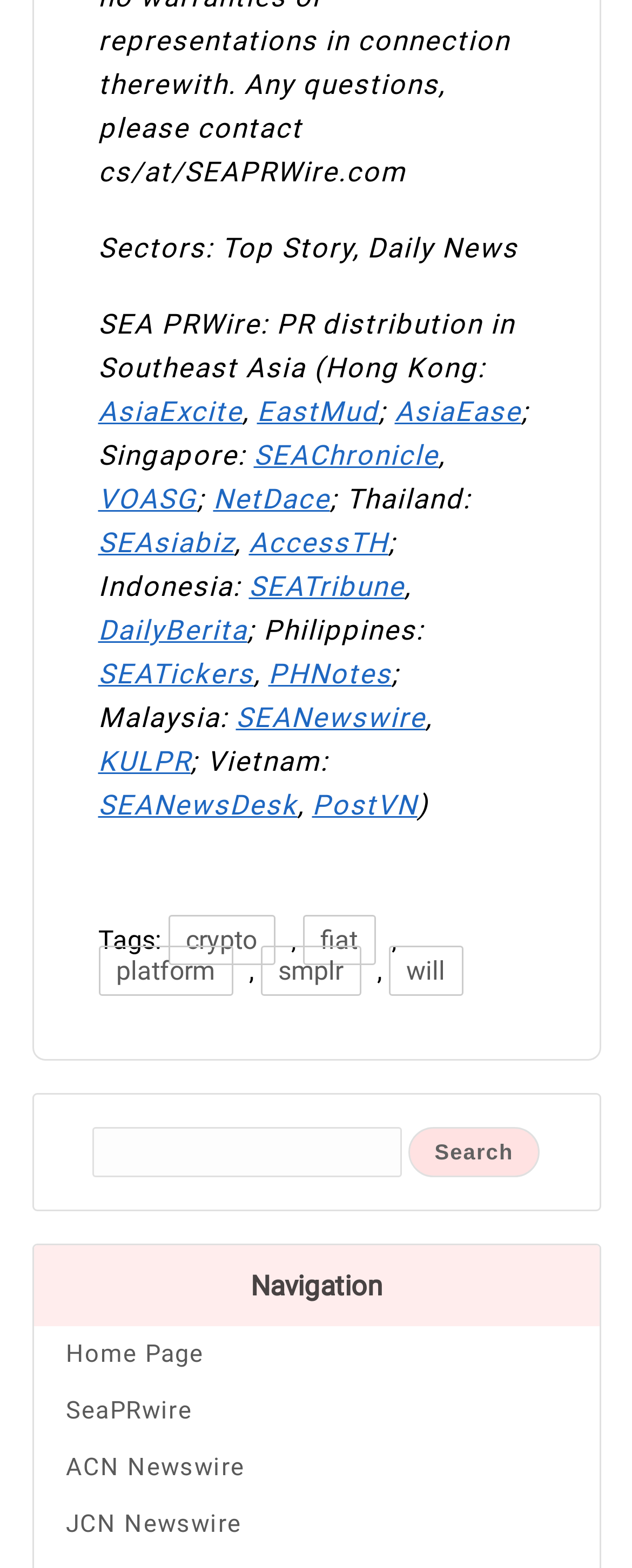Pinpoint the bounding box coordinates of the element that must be clicked to accomplish the following instruction: "Click on SEAChronicle". The coordinates should be in the format of four float numbers between 0 and 1, i.e., [left, top, right, bottom].

[0.401, 0.28, 0.694, 0.301]